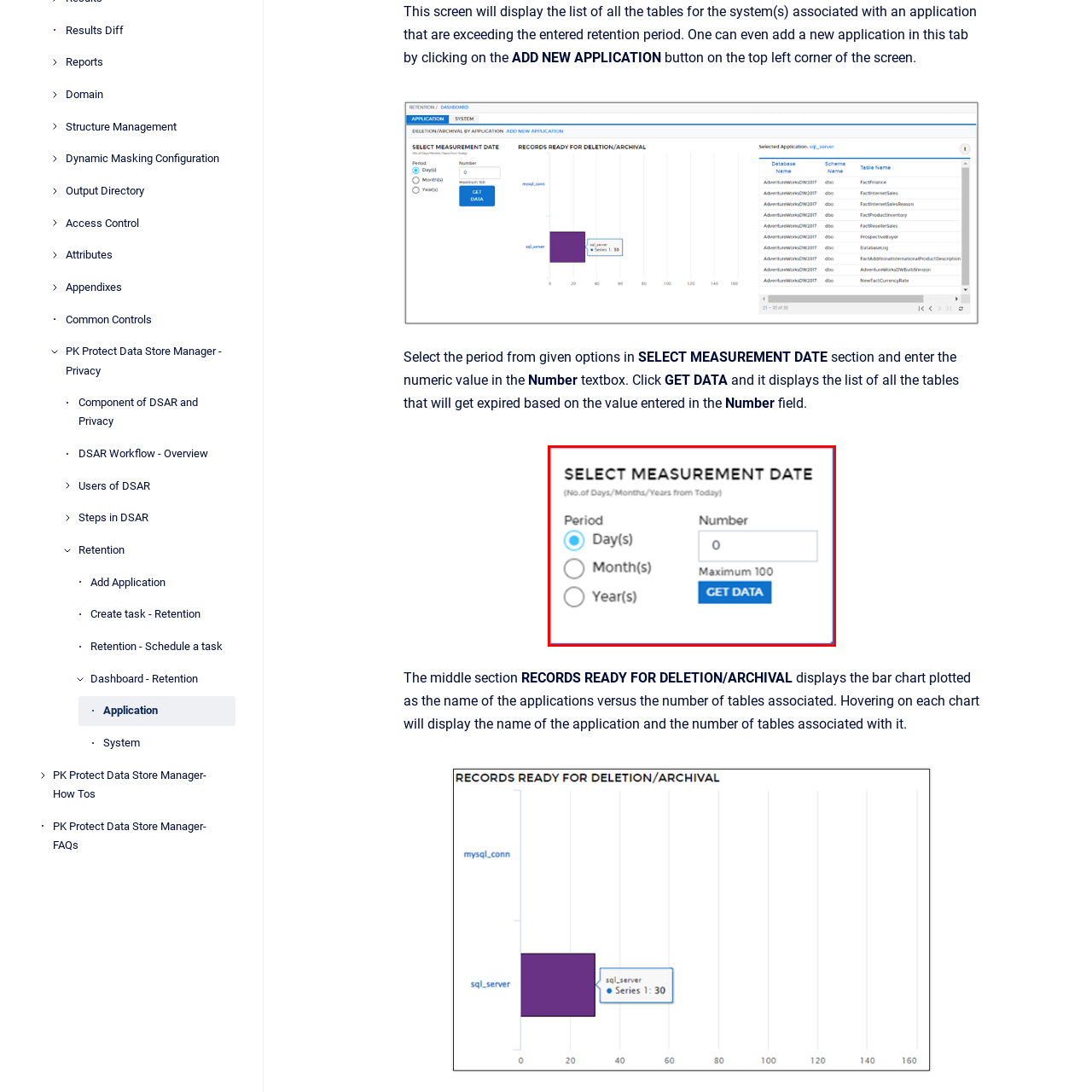What is the purpose of the 'GET DATA' button?
Examine the visual content inside the red box and reply with a single word or brief phrase that best answers the question.

To submit selections